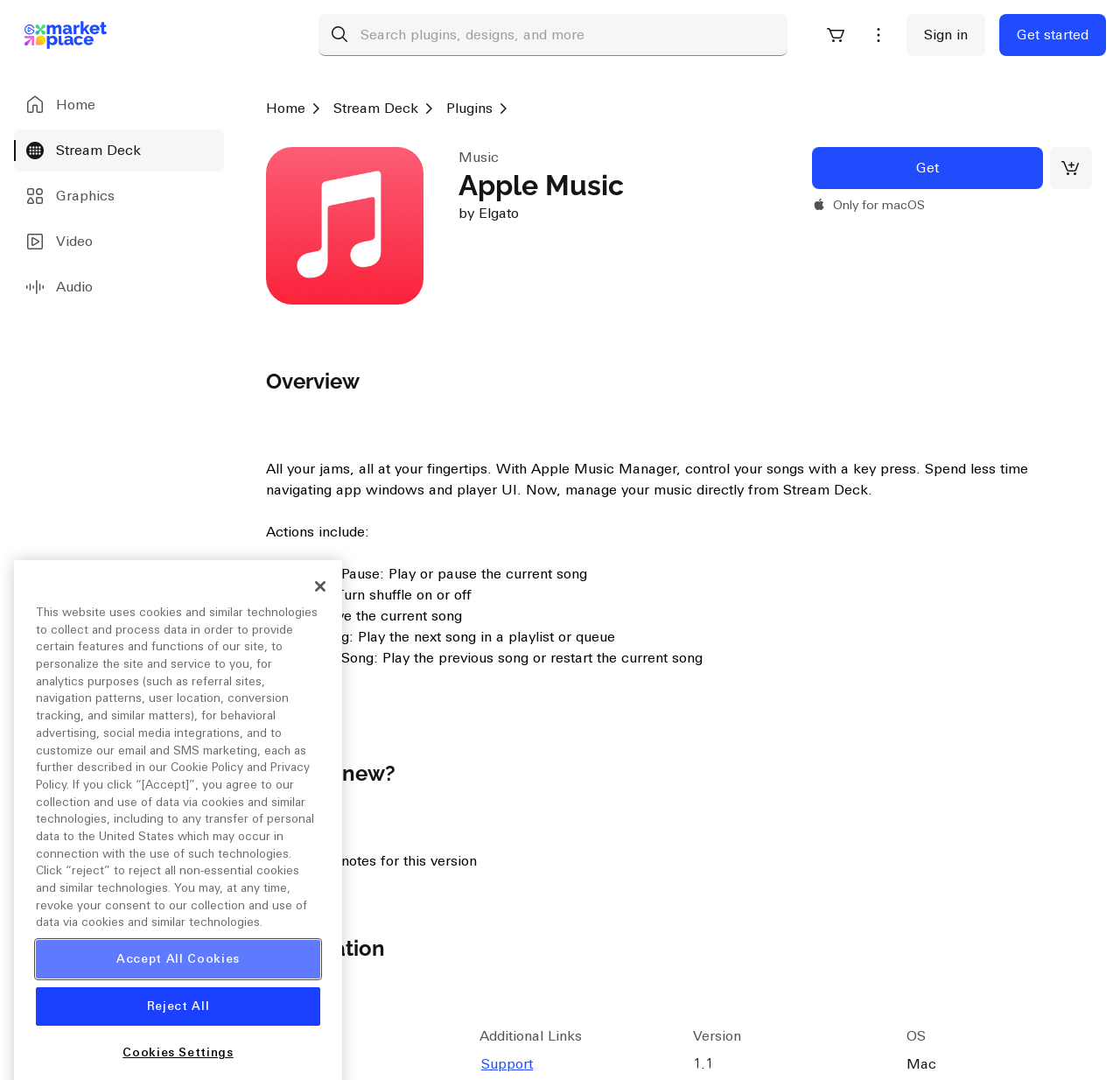Please find the bounding box coordinates of the element's region to be clicked to carry out this instruction: "Sign in".

[0.809, 0.013, 0.88, 0.052]